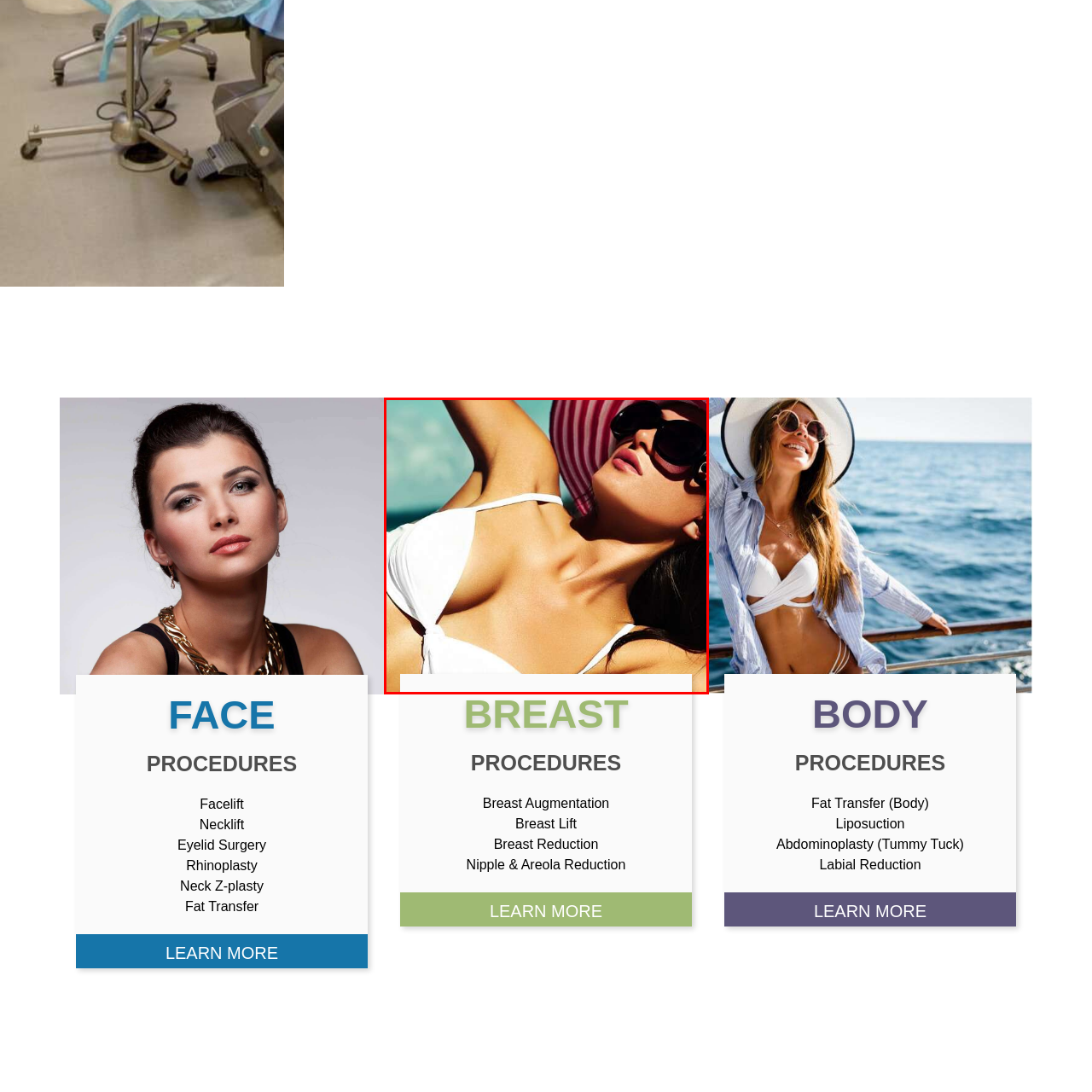Focus on the part of the image that is marked with a yellow outline and respond in detail to the following inquiry based on what you observe: 
What is the purpose of the woman's sunglasses?

The dark sunglasses worn by the woman are likely intended to protect her eyes from the sun's glare, which is a common practice when spending time outdoors, especially at the beach.